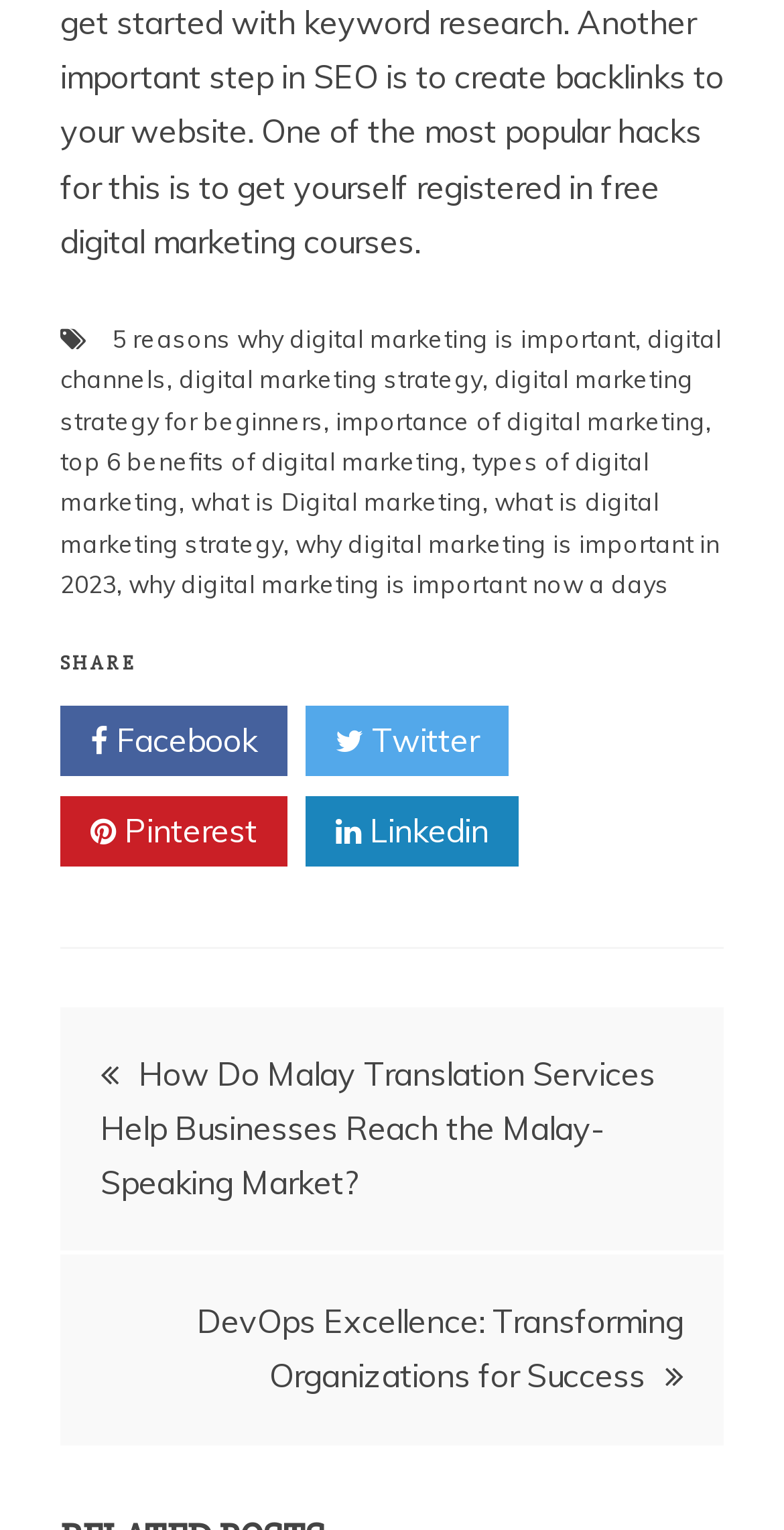Respond with a single word or phrase to the following question:
How many social media links are there?

4